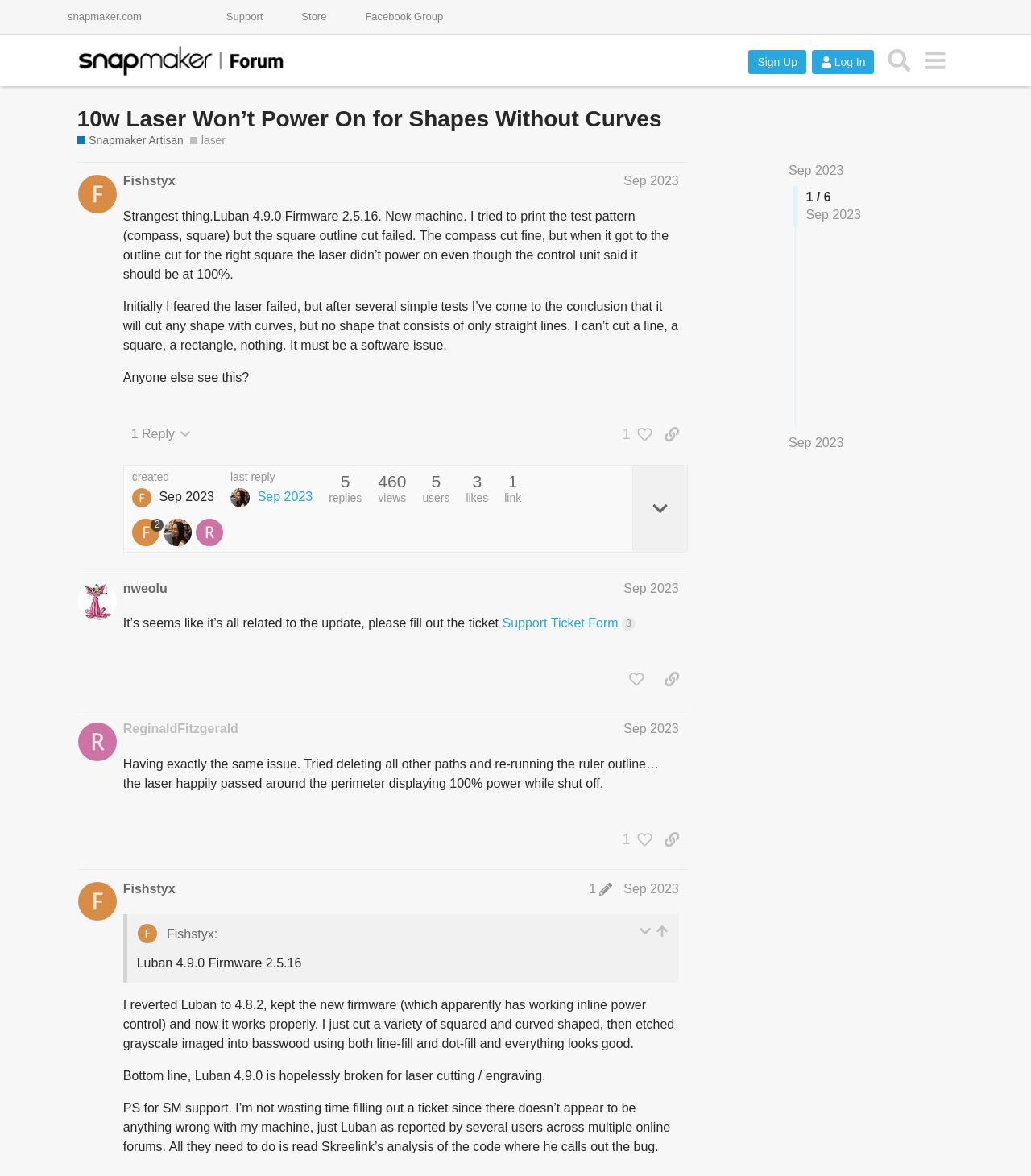Based on the element description Fishstyx, identify the bounding box coordinates for the UI element. The coordinates should be in the format (top-left x, top-left y, bottom-right x, bottom-right y) and within the 0 to 1 range.

[0.119, 0.147, 0.17, 0.162]